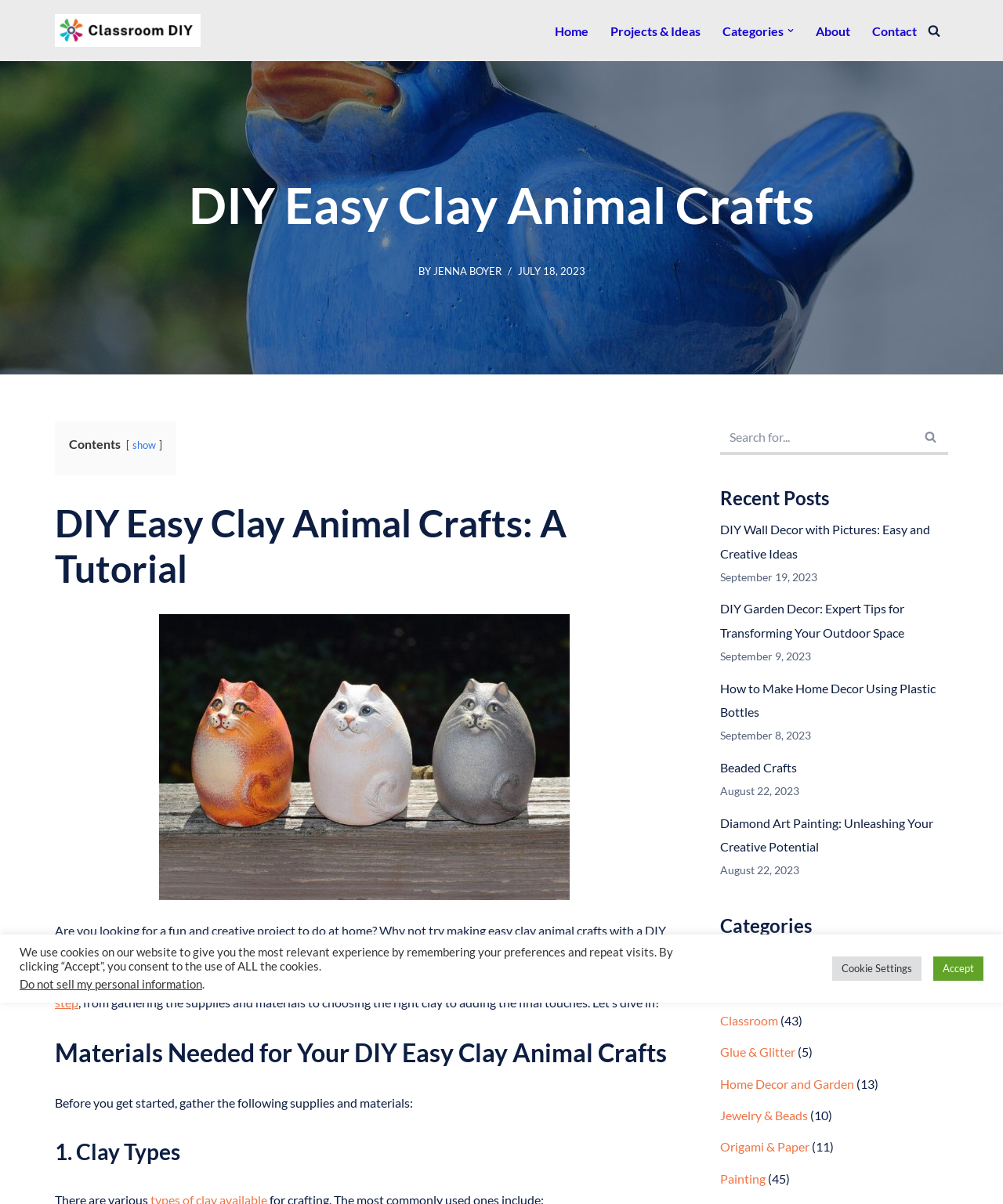What is the date of the article? Observe the screenshot and provide a one-word or short phrase answer.

JULY 18, 2023